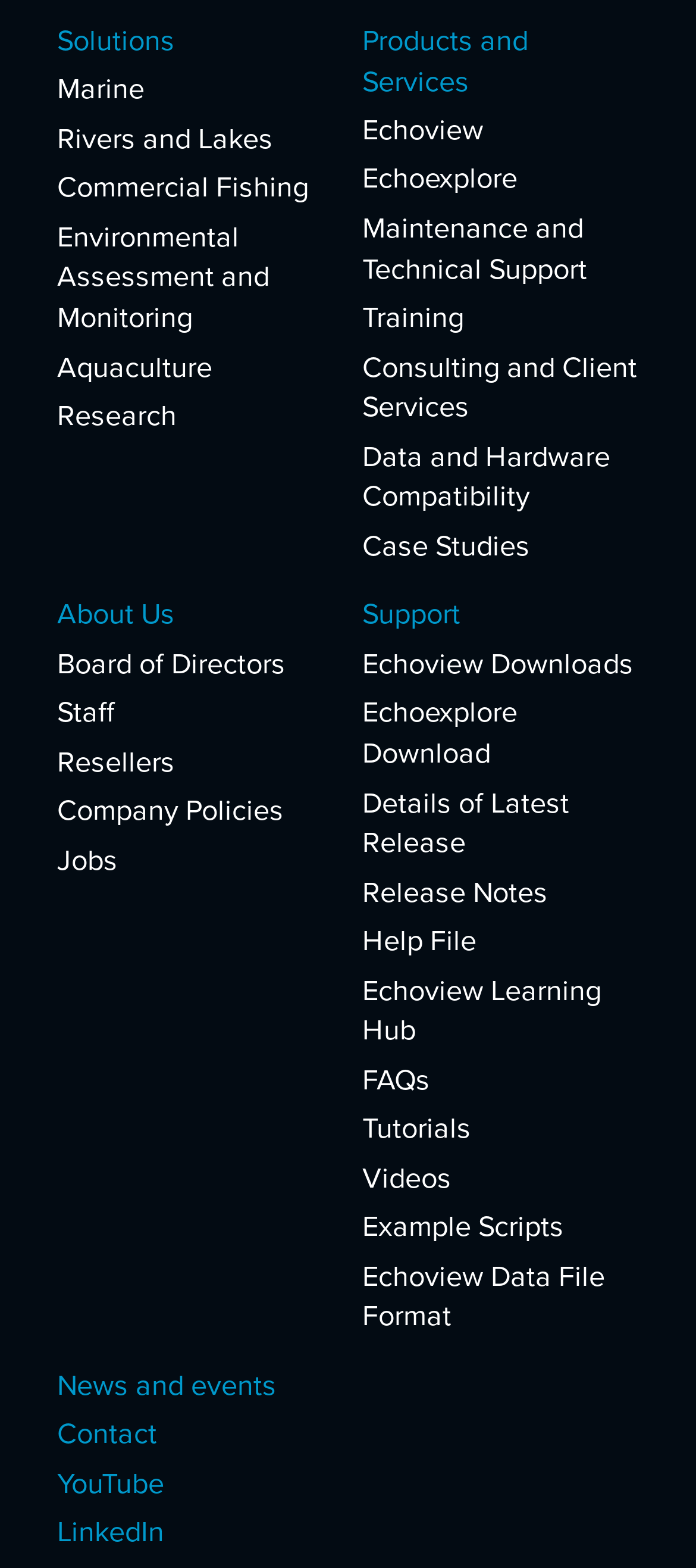Please locate the bounding box coordinates for the element that should be clicked to achieve the following instruction: "Read News and events". Ensure the coordinates are given as four float numbers between 0 and 1, i.e., [left, top, right, bottom].

[0.082, 0.871, 0.479, 0.897]